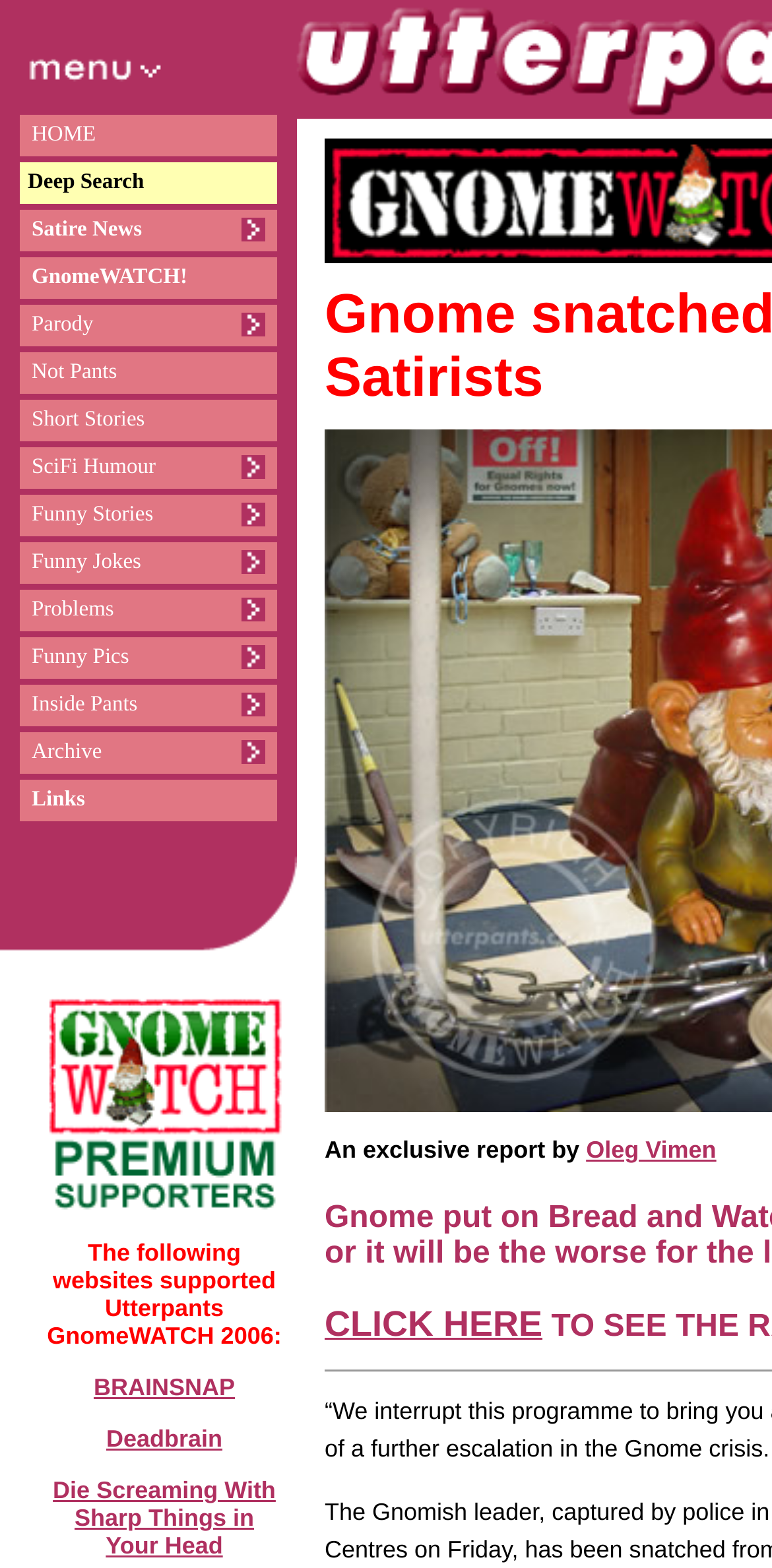Based on the element description: "Deadbrain", identify the UI element and provide its bounding box coordinates. Use four float numbers between 0 and 1, [left, top, right, bottom].

[0.138, 0.909, 0.288, 0.926]